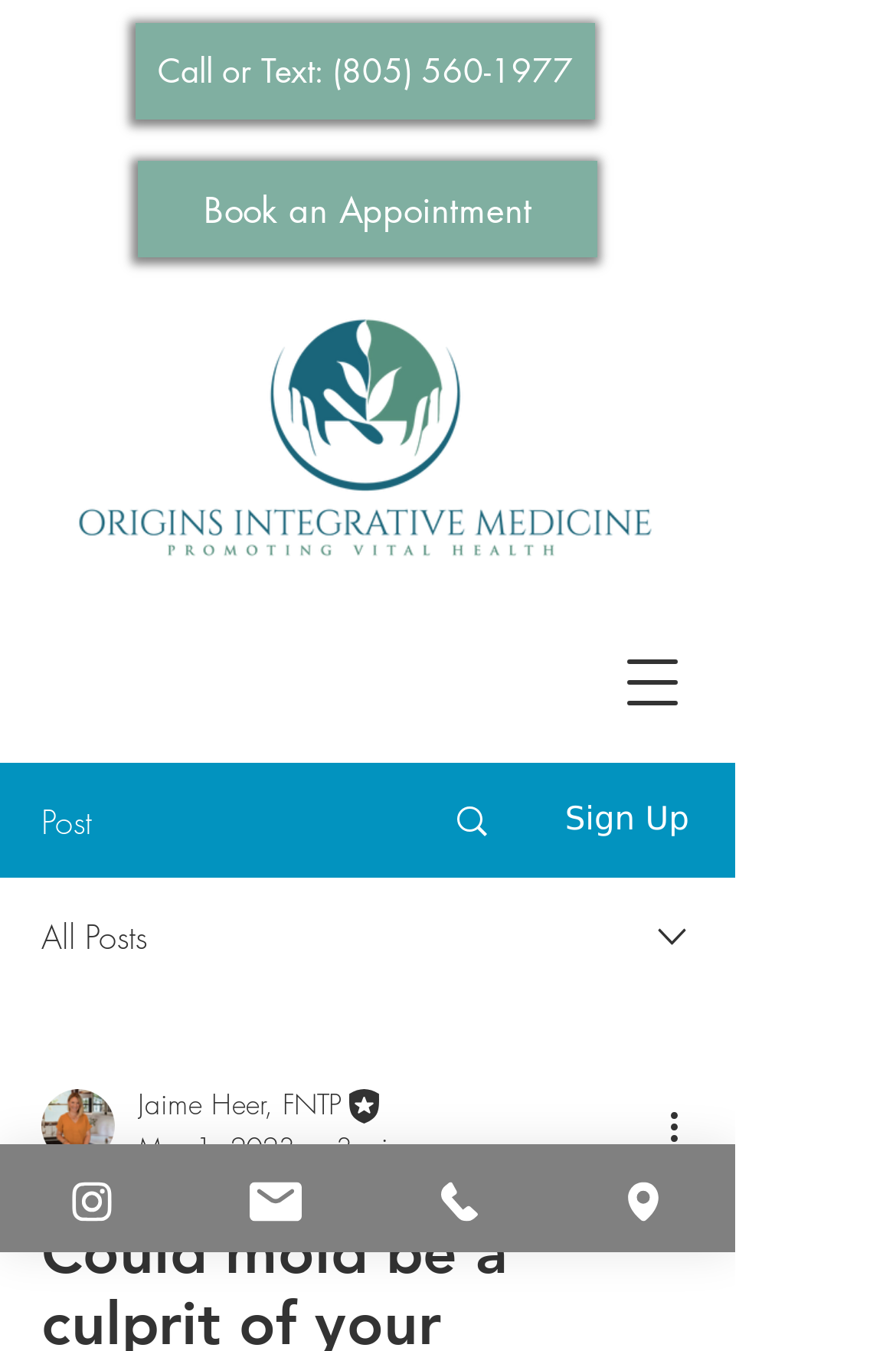Determine the bounding box coordinates of the section I need to click to execute the following instruction: "Open navigation menu". Provide the coordinates as four float numbers between 0 and 1, i.e., [left, top, right, bottom].

[0.664, 0.463, 0.792, 0.548]